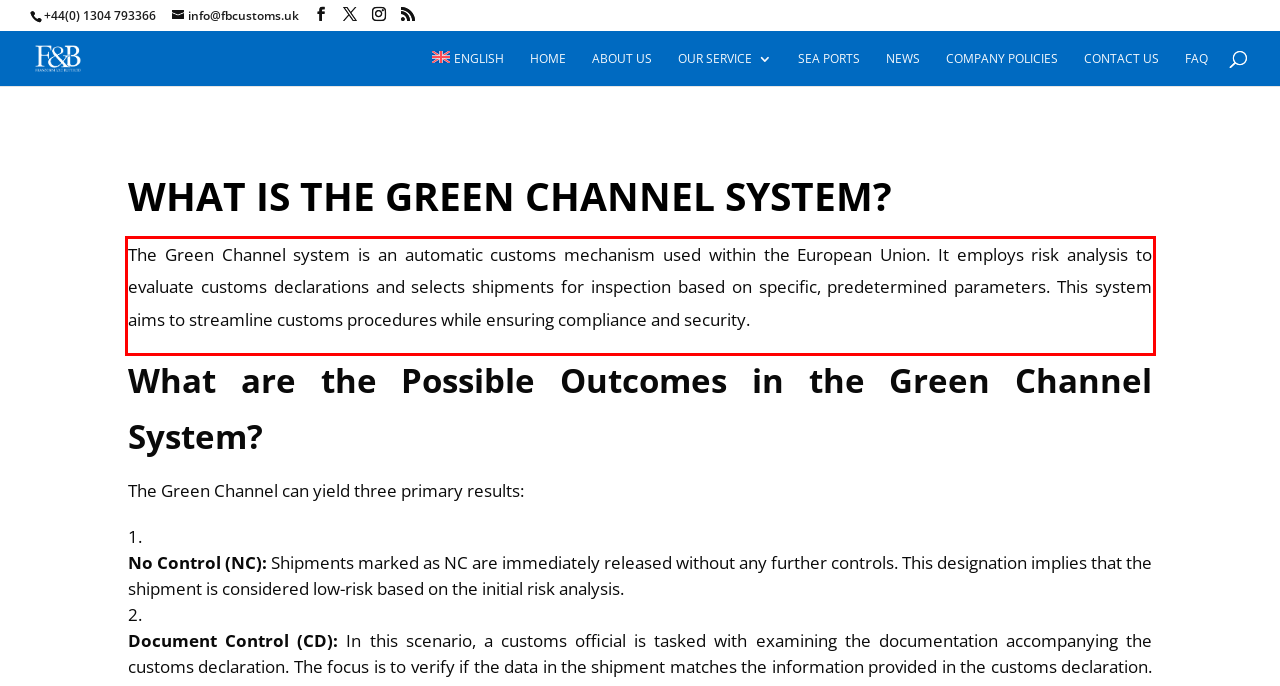You are provided with a webpage screenshot that includes a red rectangle bounding box. Extract the text content from within the bounding box using OCR.

The Green Channel system is an automatic customs mechanism used within the European Union. It employs risk analysis to evaluate customs declarations and selects shipments for inspection based on specific, predetermined parameters. This system aims to streamline customs procedures while ensuring compliance and security.